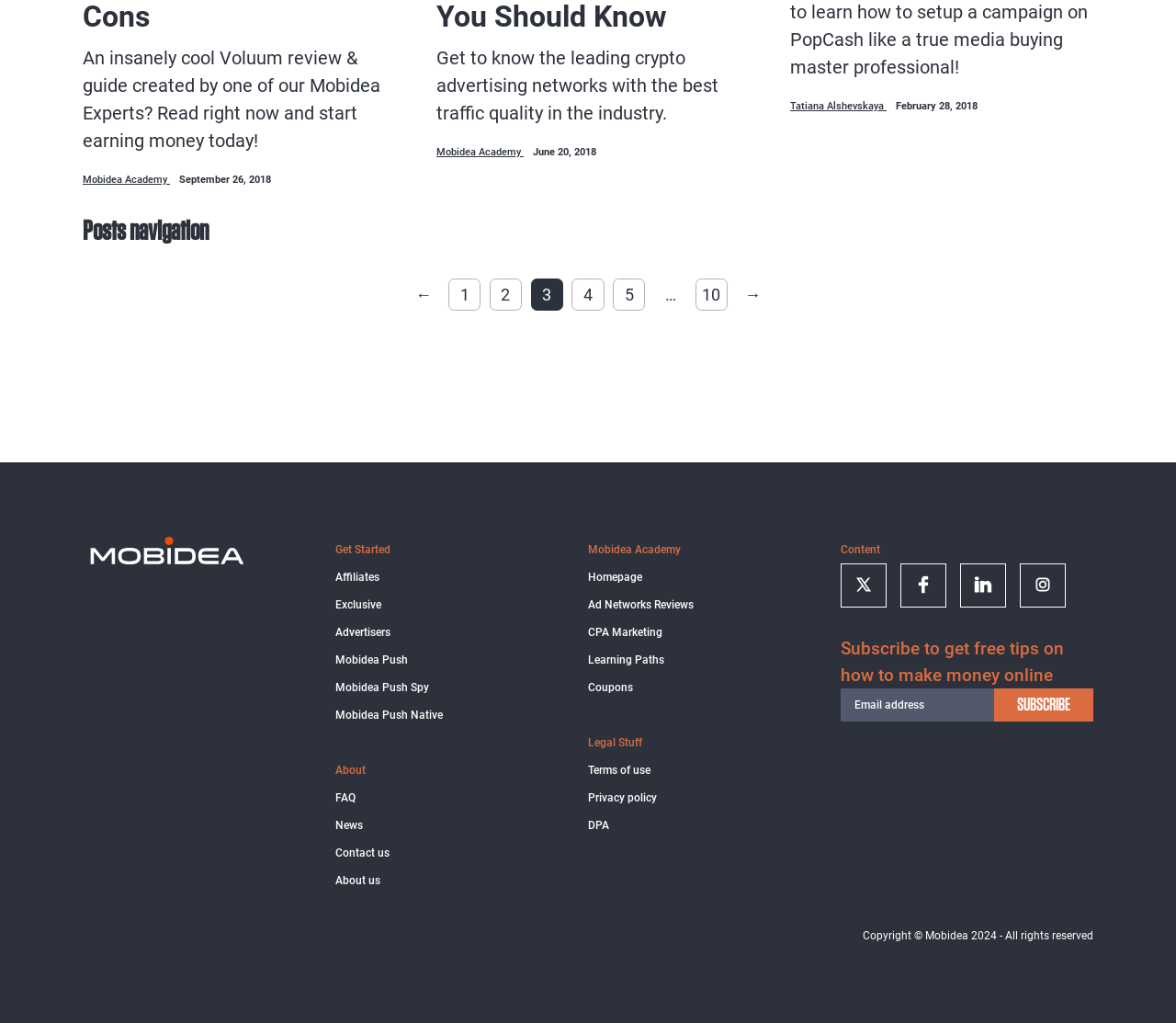Review the image closely and give a comprehensive answer to the question: What is the purpose of the textbox in the footer section?

The textbox in the footer section is labeled as 'Email address' and is accompanied by a 'SUBSCRIBE' button, suggesting that it is intended for users to enter their email address to subscribe to a newsletter or receive updates.